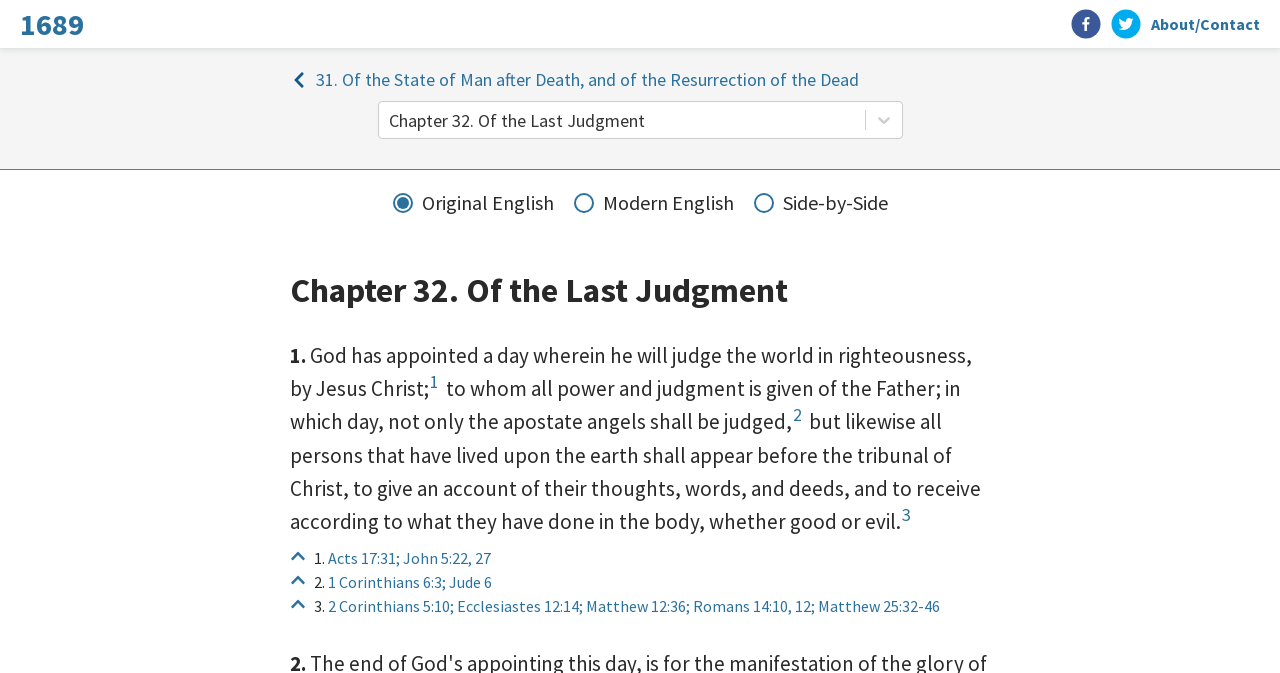How many scripture references are there in the confession?
Please give a well-detailed answer to the question.

I counted the number of scripture references in the confession, and there are five references, namely Acts 17:31; John 5:22, 27, 1 Corinthians 6:3; Jude 6, 2 Corinthians 5:10; Ecclesiastes 12:14; Matthew 12:36; Romans 14:10, 12; Matthew 25:32-46.